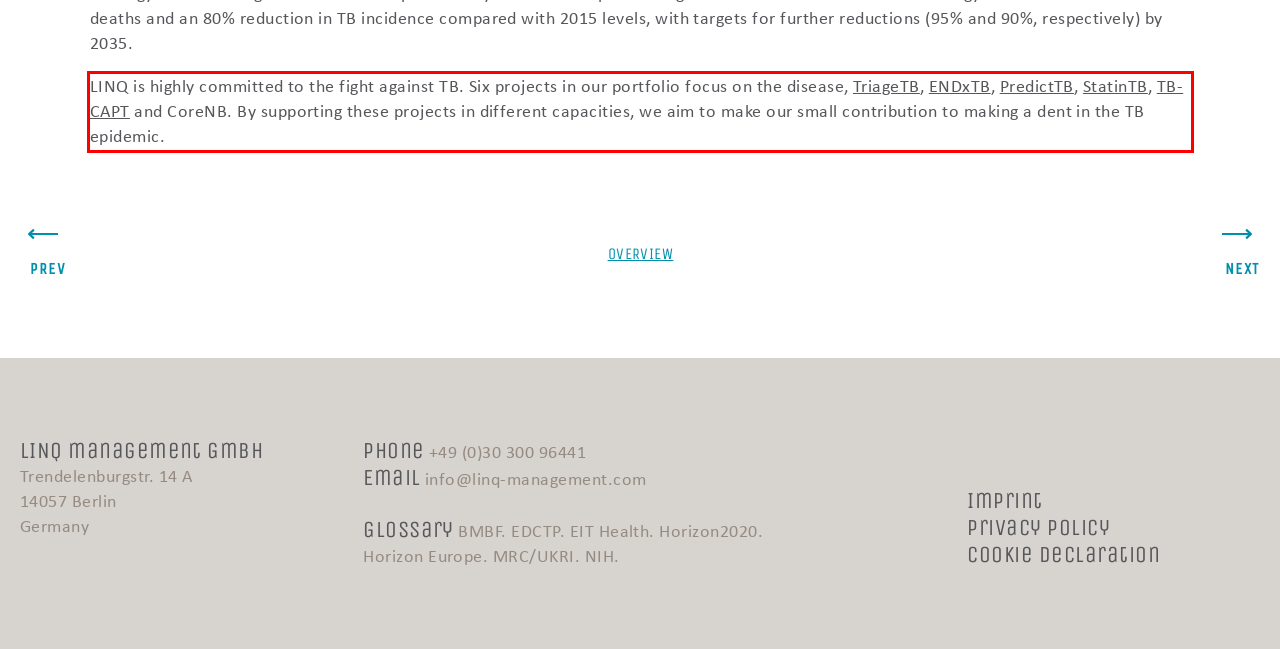Identify and transcribe the text content enclosed by the red bounding box in the given screenshot.

LINQ is highly committed to the fight against TB. Six projects in our portfolio focus on the disease, TriageTB, ENDxTB, PredictTB, StatinTB, TB-CAPT and CoreNB. By supporting these projects in different capacities, we aim to make our small contribution to making a dent in the TB epidemic.